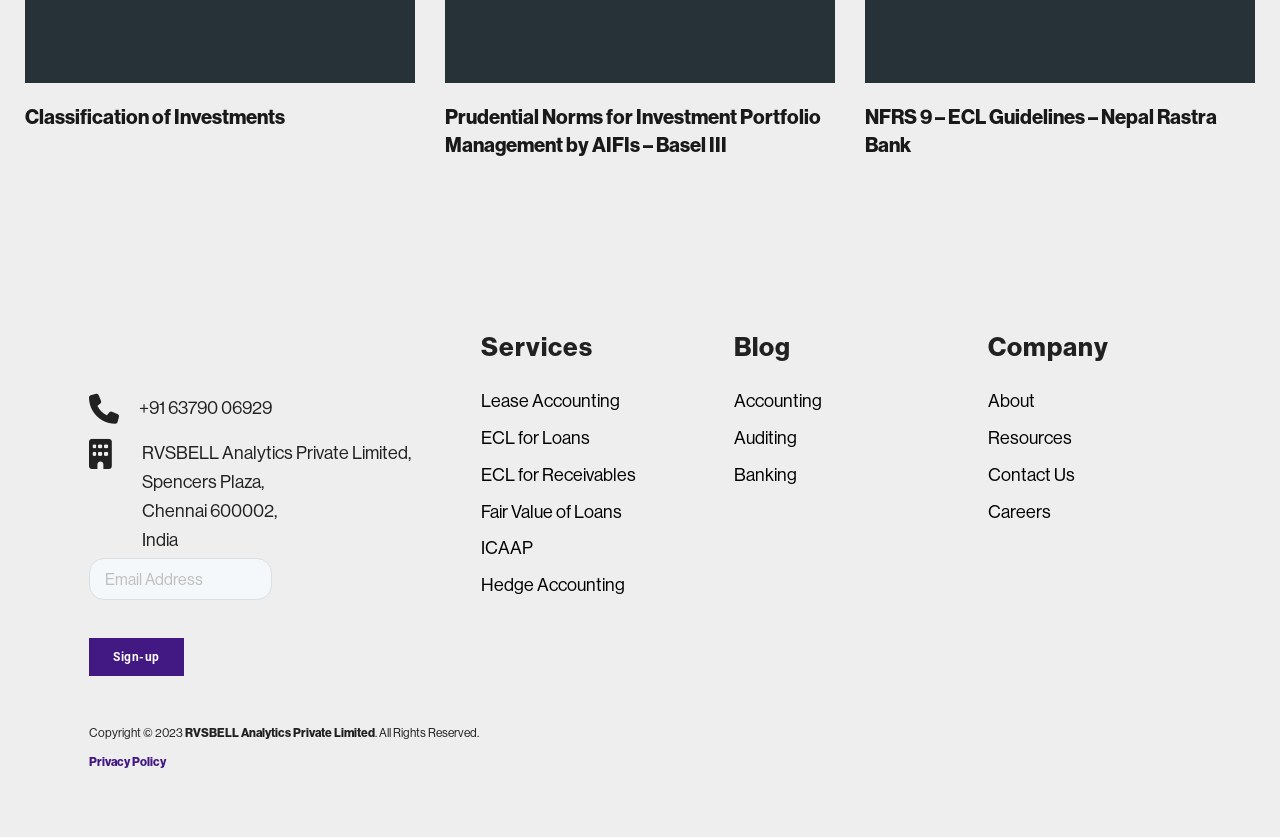What services are offered by the company?
Using the visual information from the image, give a one-word or short-phrase answer.

Lease Accounting, ECL for Loans, etc.